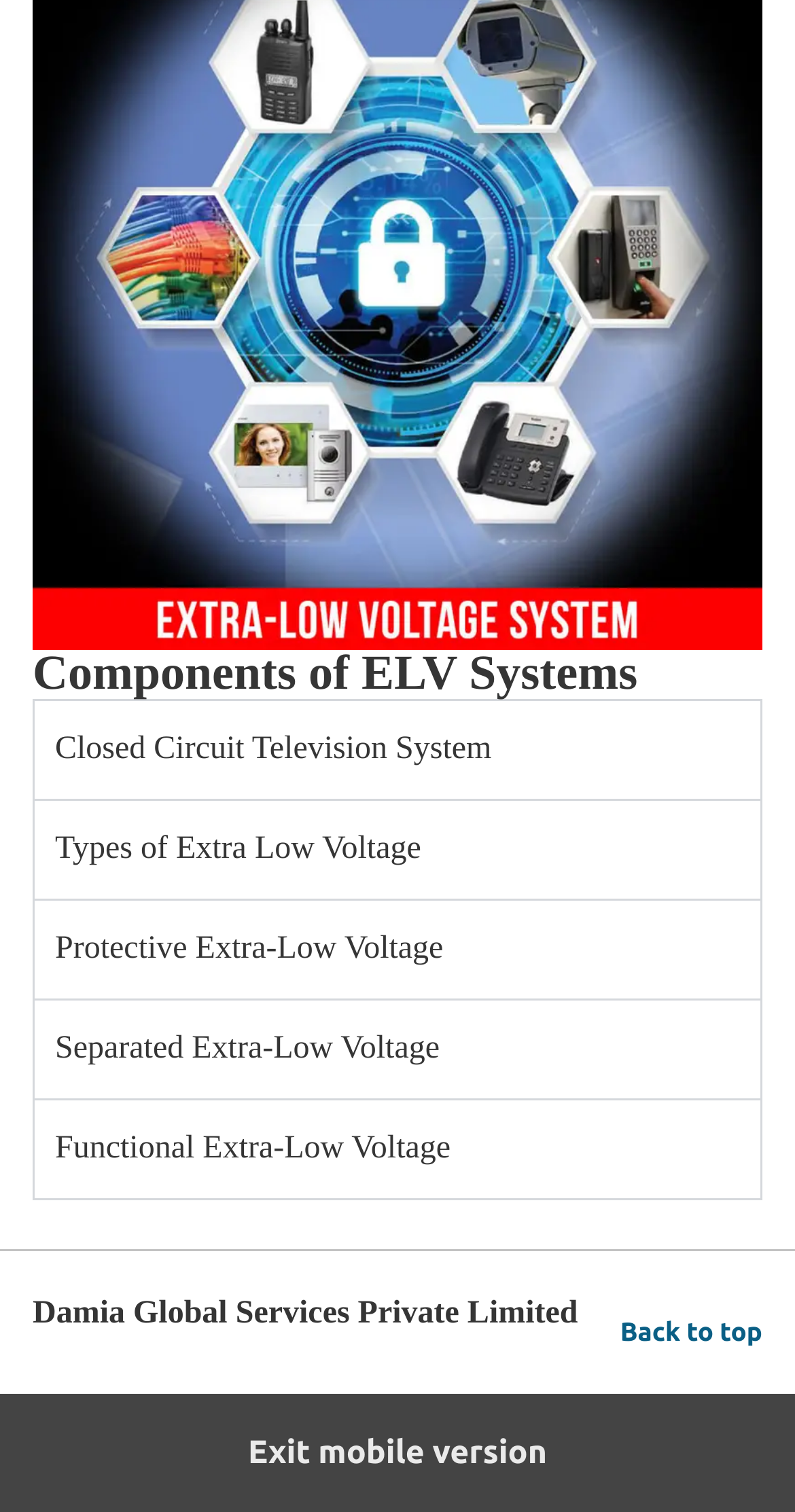Use a single word or phrase to answer the question:
How many tabs are available in the tablist?

5